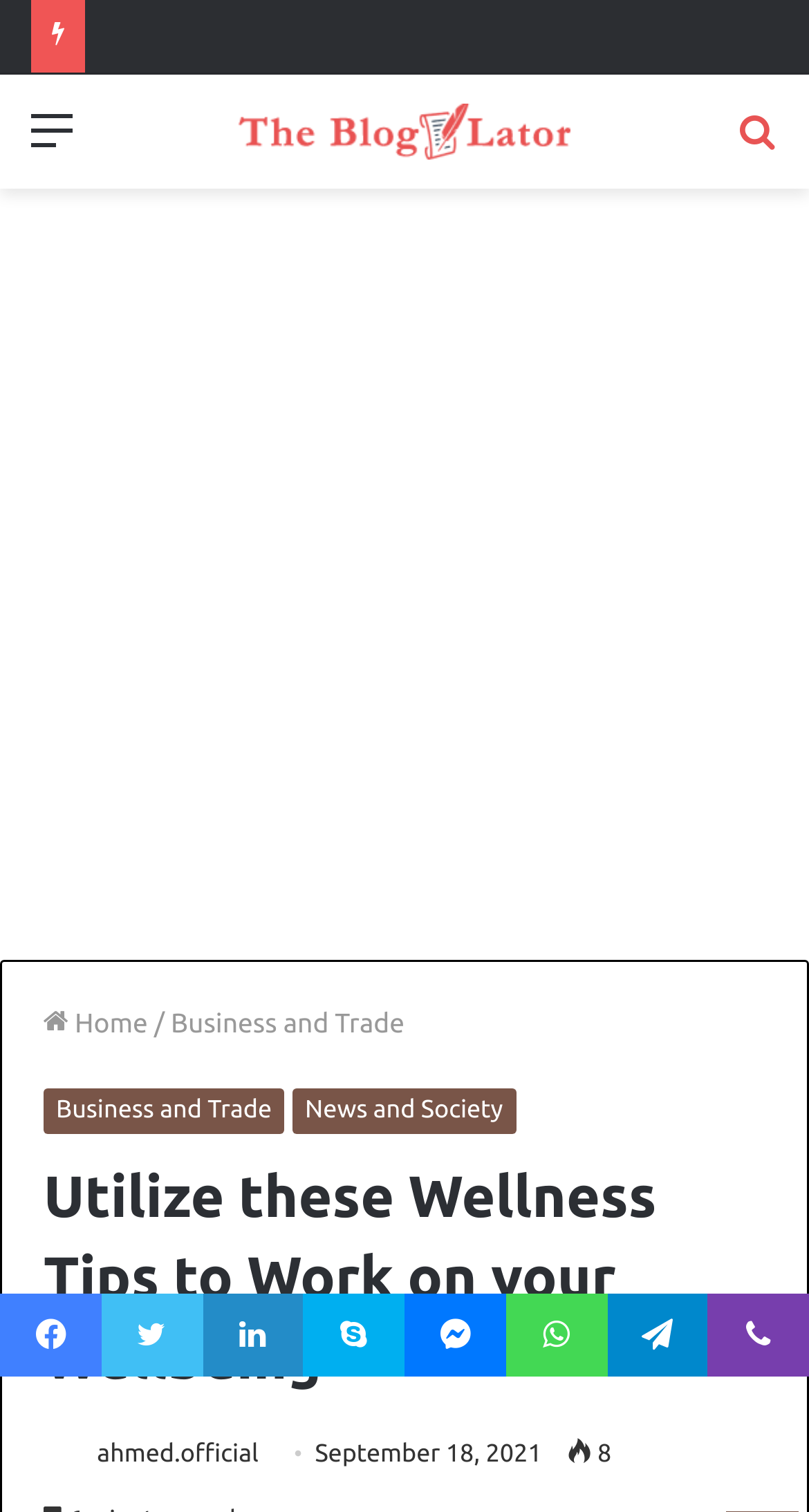Please determine the bounding box coordinates of the area that needs to be clicked to complete this task: 'Read the latest post'. The coordinates must be four float numbers between 0 and 1, formatted as [left, top, right, bottom].

[0.054, 0.765, 0.946, 0.926]